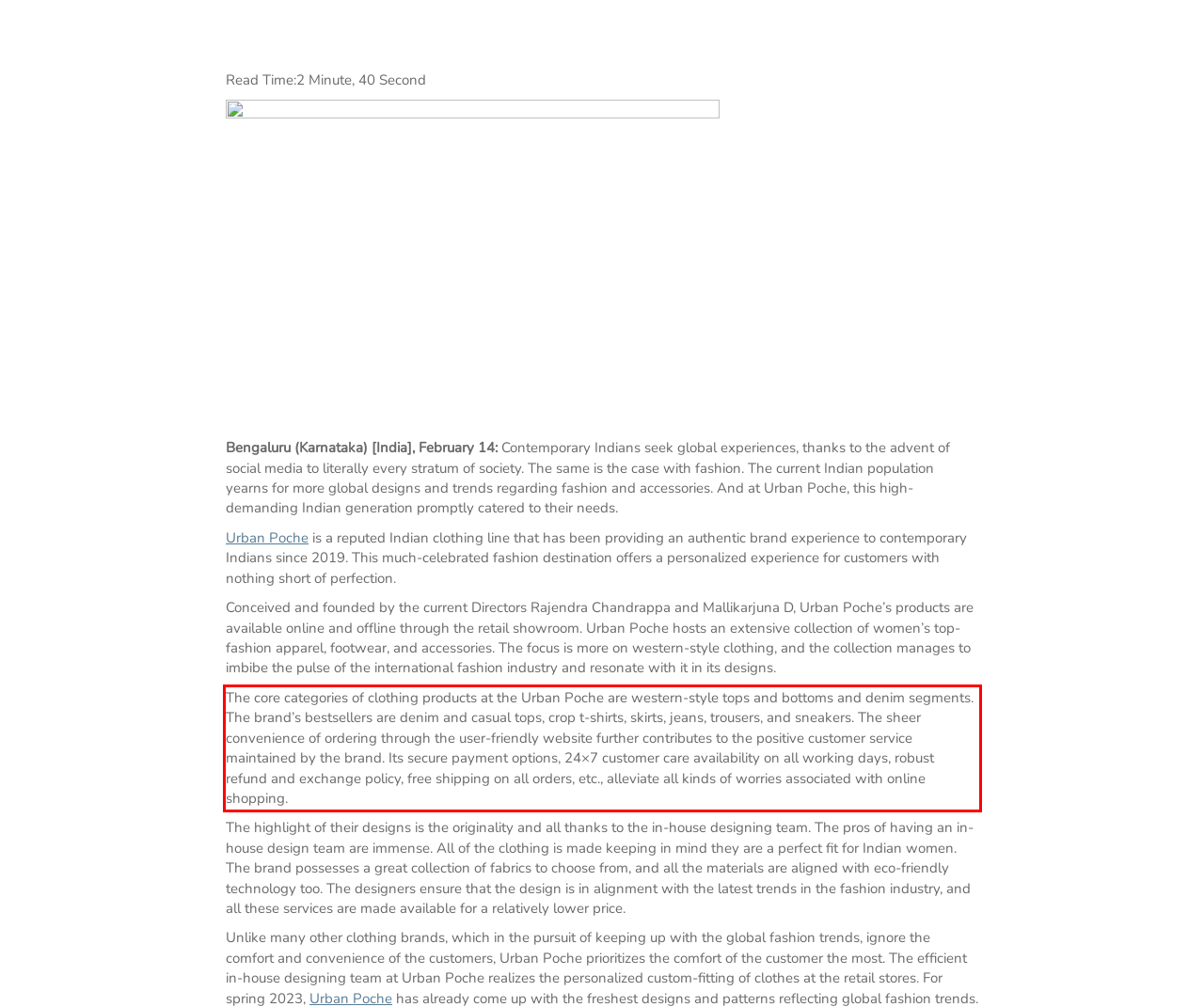From the screenshot of the webpage, locate the red bounding box and extract the text contained within that area.

The core categories of clothing products at the Urban Poche are western-style tops and bottoms and denim segments. The brand’s bestsellers are denim and casual tops, crop t-shirts, skirts, jeans, trousers, and sneakers. The sheer convenience of ordering through the user-friendly website further contributes to the positive customer service maintained by the brand. Its secure payment options, 24×7 customer care availability on all working days, robust refund and exchange policy, free shipping on all orders, etc., alleviate all kinds of worries associated with online shopping.